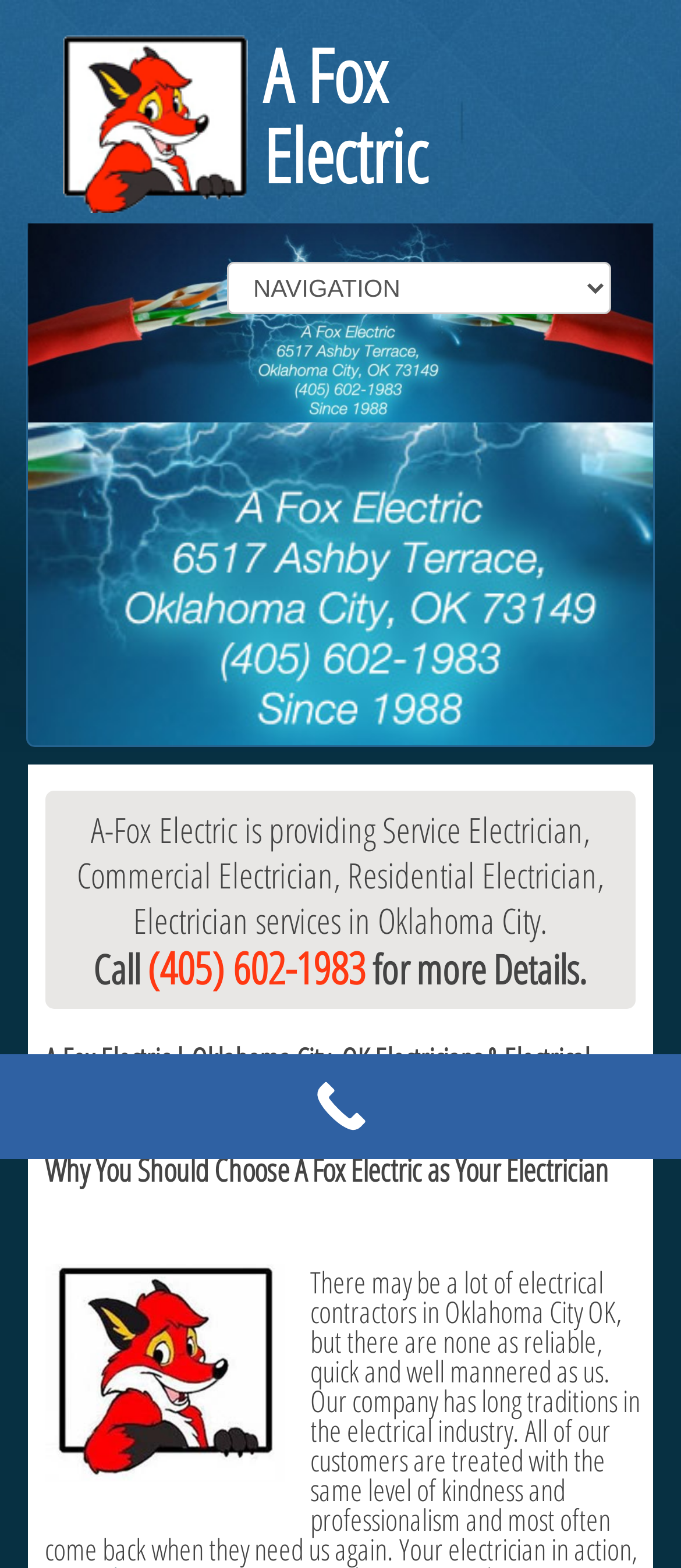Please provide a detailed answer to the question below by examining the image:
How many navigation links are available in the top menu?

There are 6 navigation links available in the top menu, namely 'Home', 'About Us', 'Our Services', 'Testimonials', 'Blog', and 'Contact Us'.